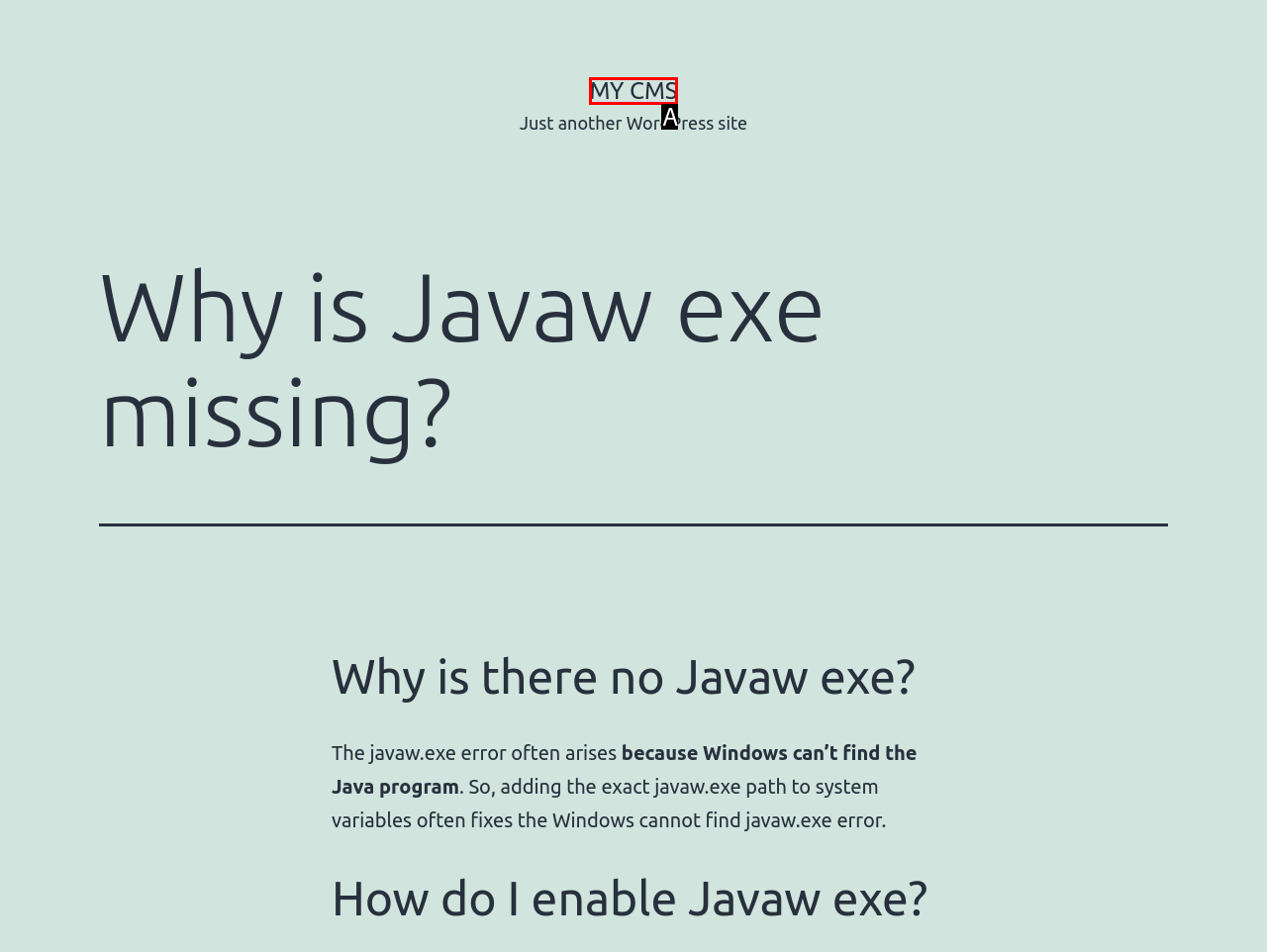Based on the description: Browser compatibility, identify the matching HTML element. Reply with the letter of the correct option directly.

None